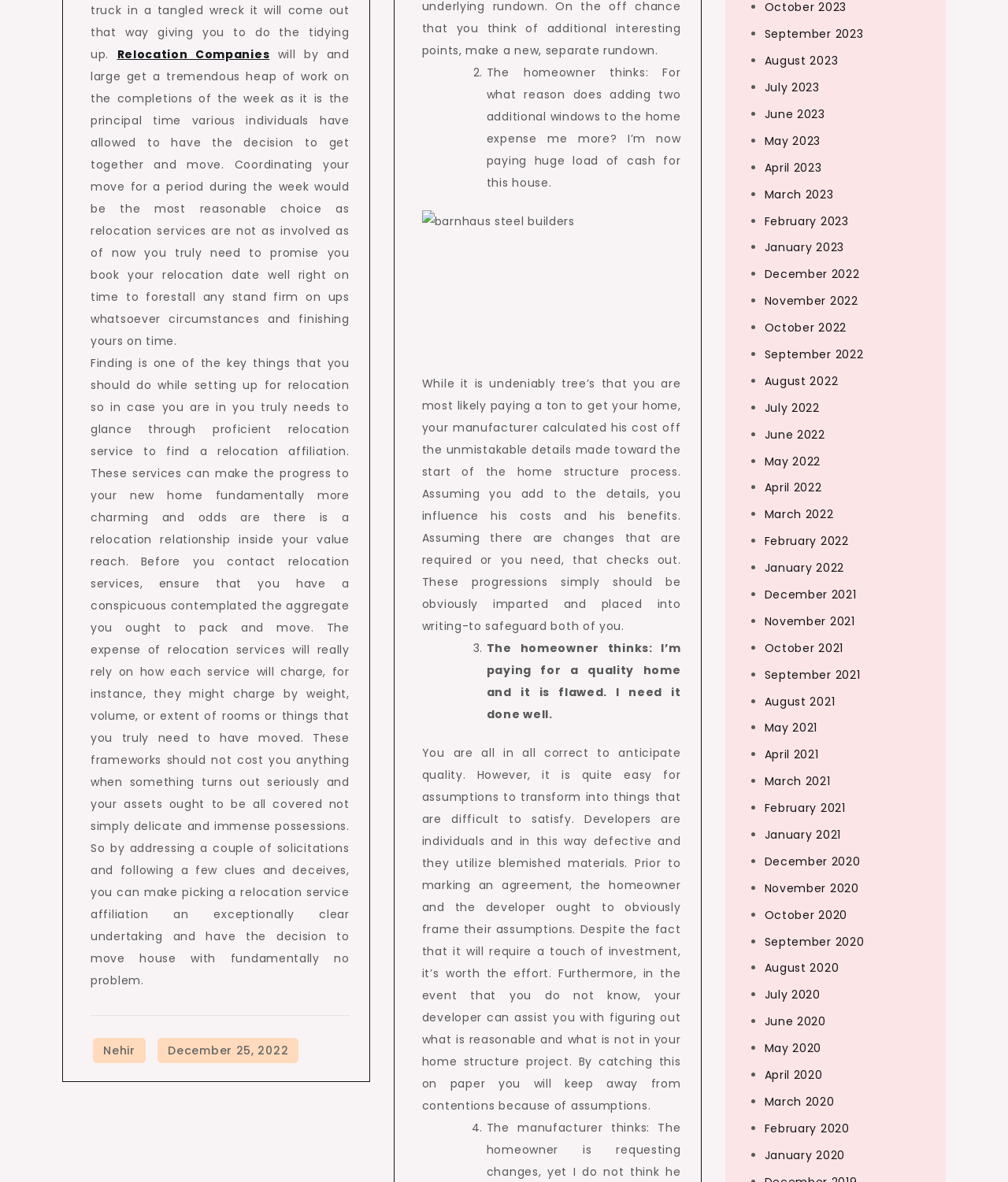Please specify the bounding box coordinates in the format (top-left x, top-left y, bottom-right x, bottom-right y), with values ranging from 0 to 1. Identify the bounding box for the UI component described as follows: Nehir

[0.092, 0.878, 0.144, 0.899]